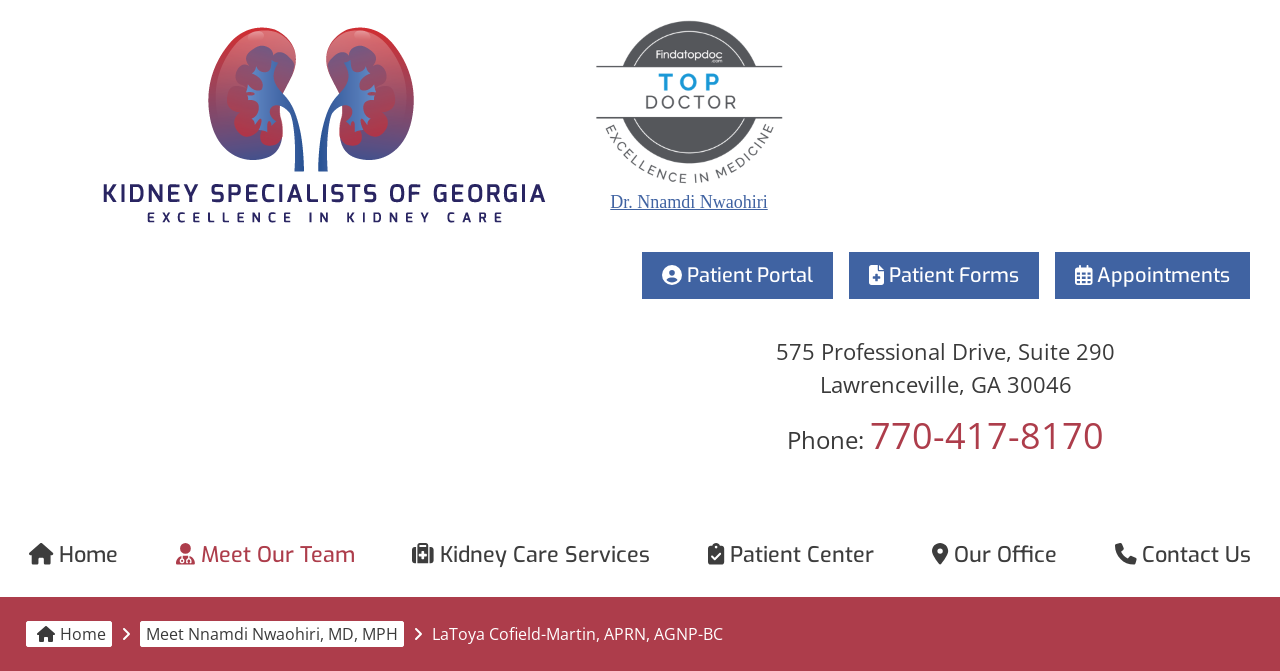What is the name of the nurse practitioner?
Using the image as a reference, deliver a detailed and thorough answer to the question.

I found the answer by looking at the StaticText element with the text 'LaToya Cofield-Martin, APRN, AGNP-BC' at coordinates [0.334, 0.928, 0.565, 0.961]. This text is likely to be the name of the nurse practitioner.